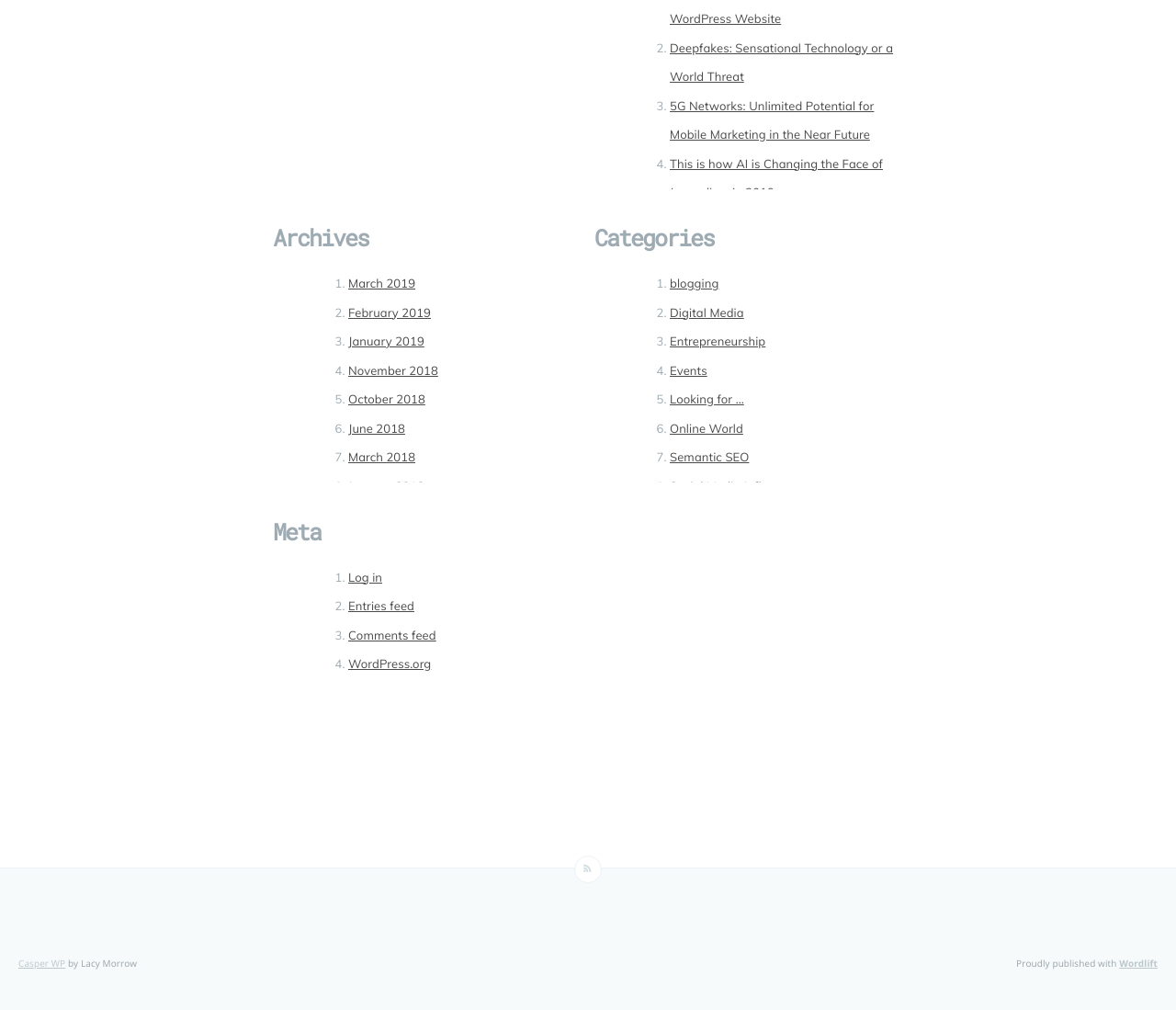Locate the bounding box coordinates of the clickable region to complete the following instruction: "Browse posts in the 'Semantic SEO' category."

[0.57, 0.446, 0.637, 0.46]